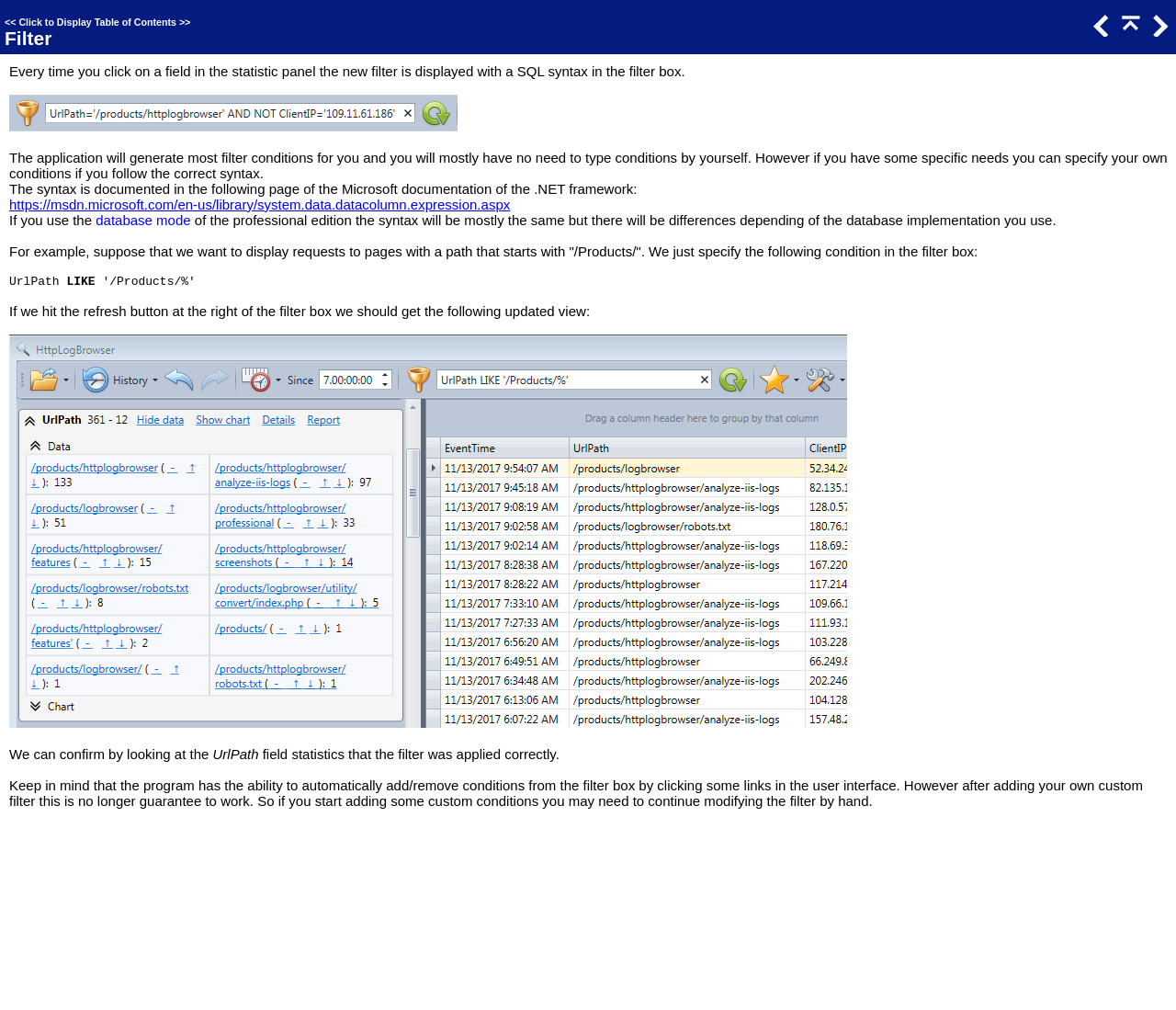What is the purpose of the filter box?
Please use the visual content to give a single word or phrase answer.

To display filter conditions